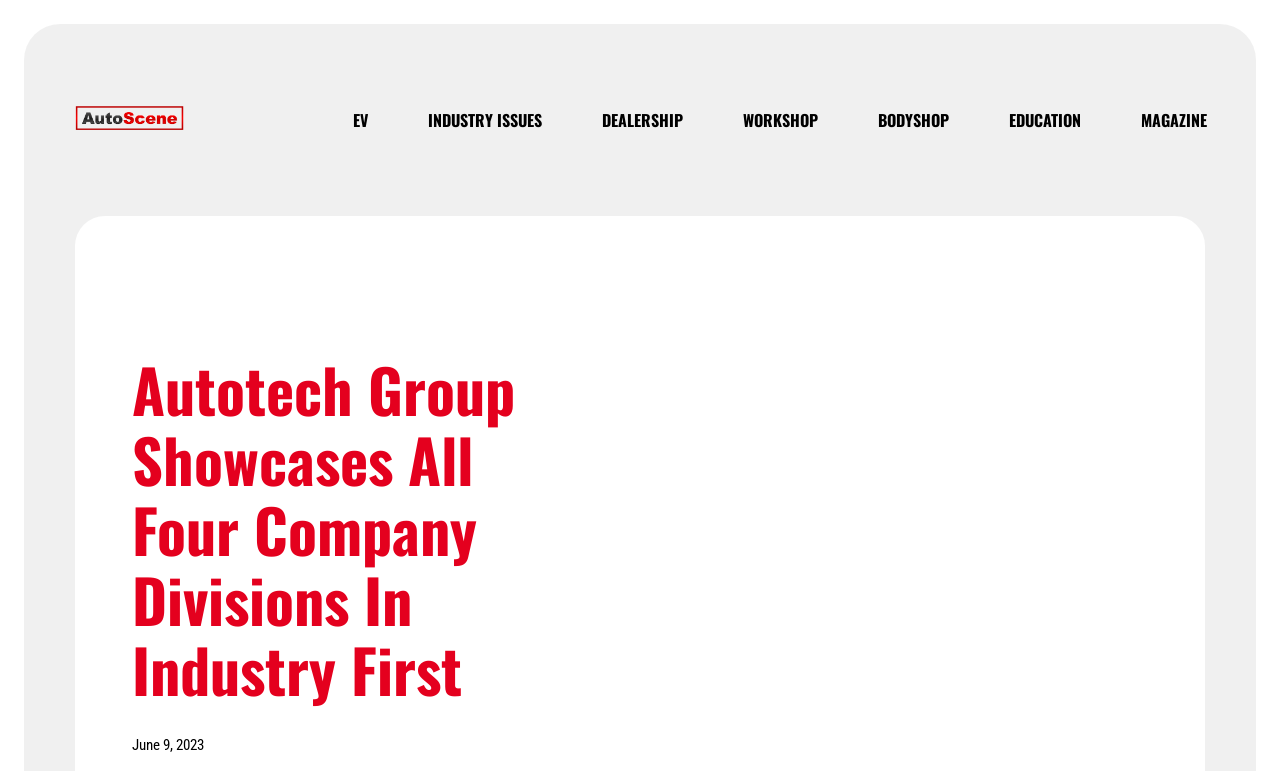Examine the image carefully and respond to the question with a detailed answer: 
What is the name of the company showcased on this webpage?

I determined the answer by looking at the root element 'Autotech Group showcases 4 company divisions | AutoScene' which indicates that the webpage is about Autotech Group.